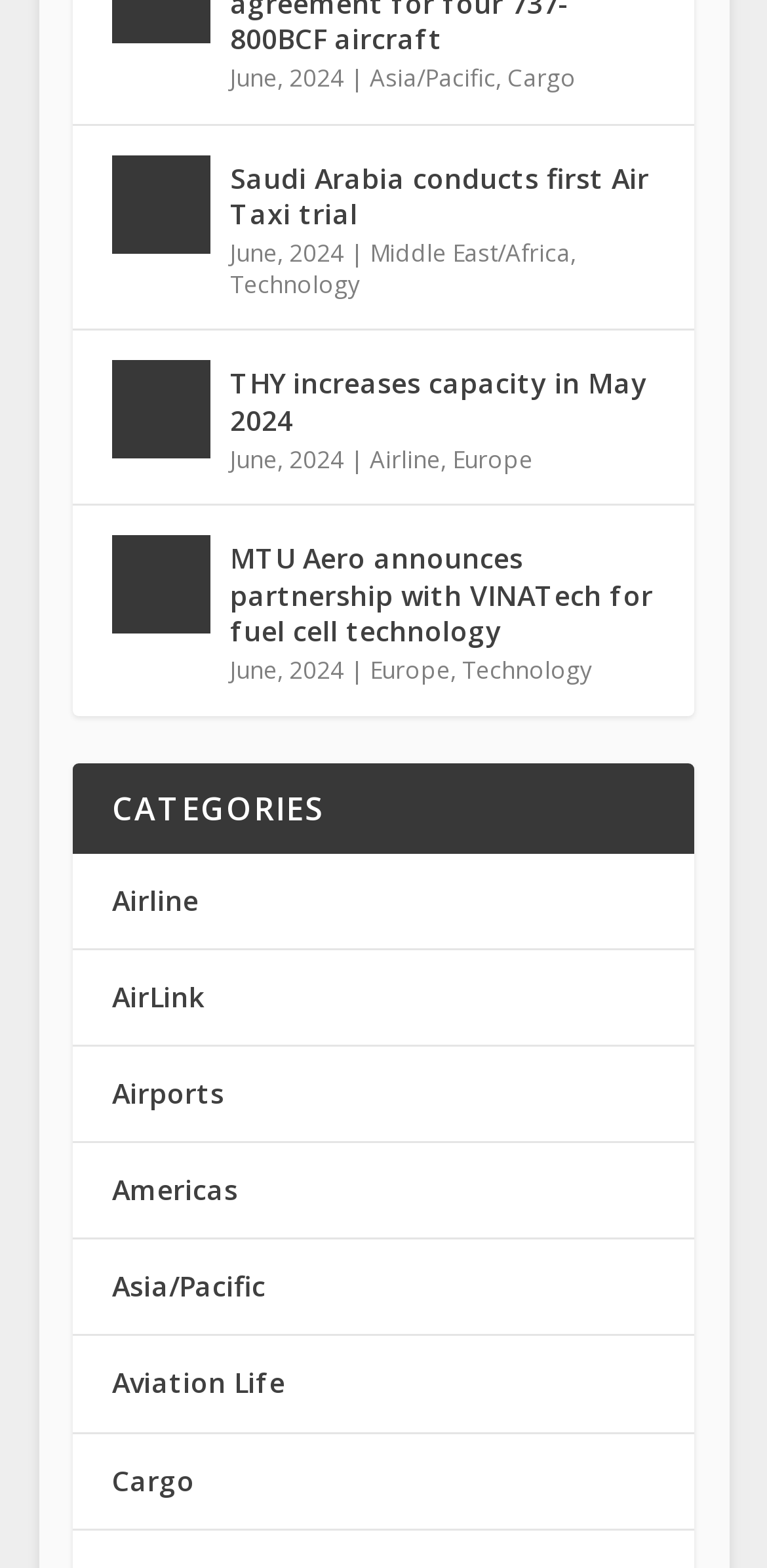What is the category of the link 'MTU Aero announces partnership with VINATech for fuel cell technology'?
Give a detailed explanation using the information visible in the image.

By analyzing the links and their corresponding categories, we can determine the category of the link 'MTU Aero announces partnership with VINATech for fuel cell technology'. The link is located near the StaticText element with the text 'June, 2024' and the link 'Technology', indicating that it belongs to the Technology category.